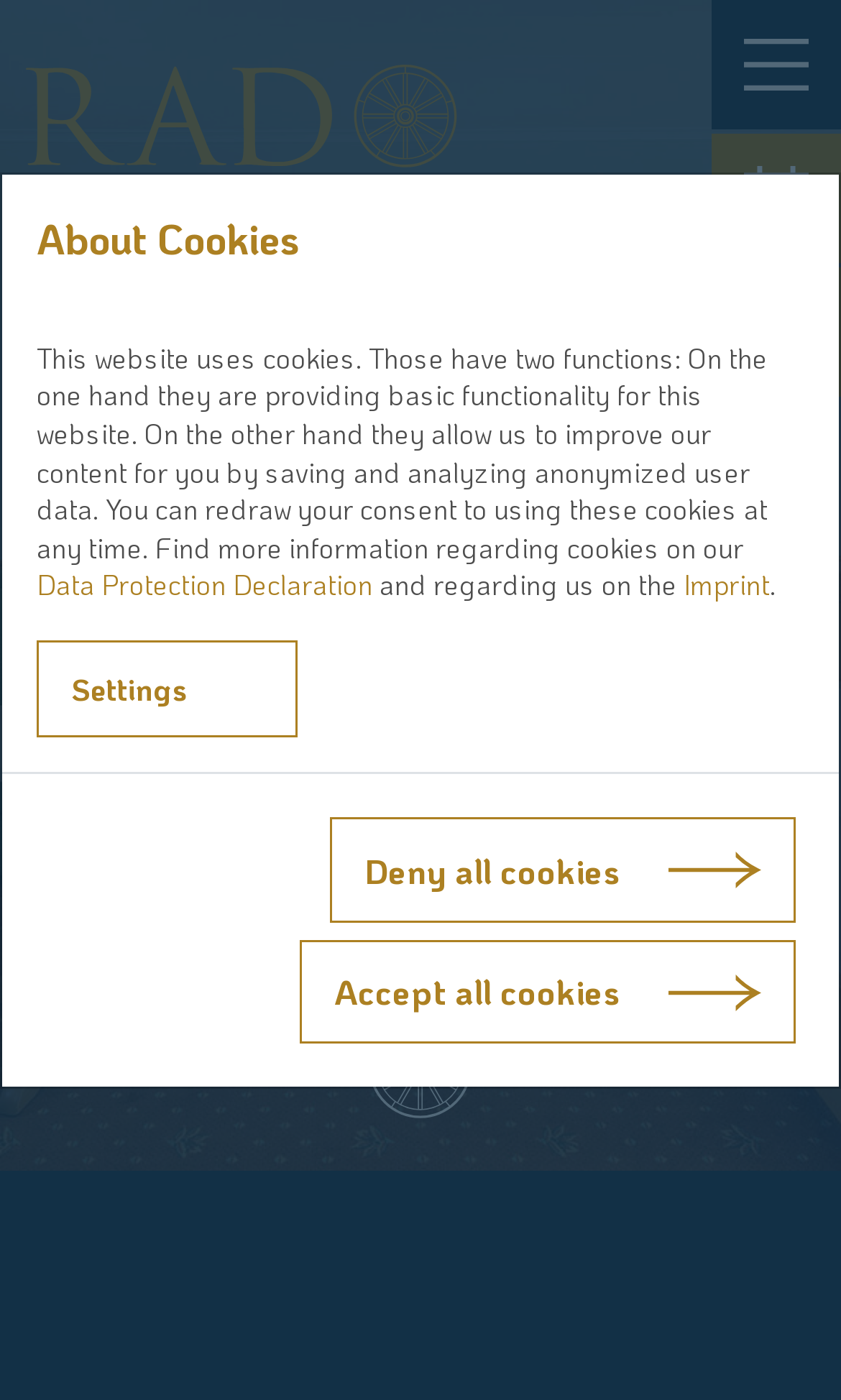What type of rooms are offered?
Refer to the screenshot and deliver a thorough answer to the question presented.

I inferred this answer by looking at the heading 'Classic – Single & double rooms' which suggests that the webpage is about a hotel room category called 'Classic' that offers single and double rooms.